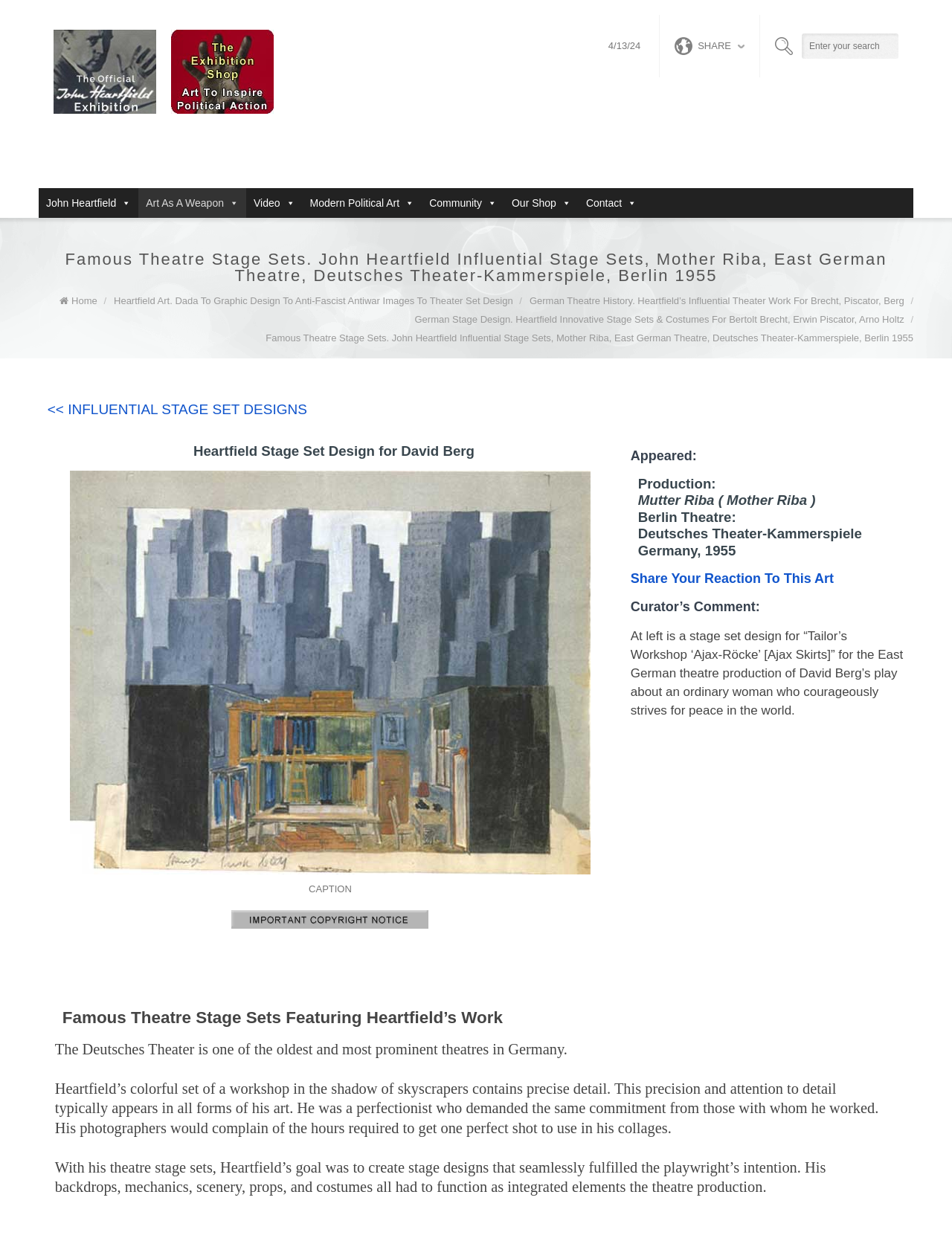Please locate the bounding box coordinates of the region I need to click to follow this instruction: "View Heartfield's art".

[0.056, 0.024, 0.164, 0.092]